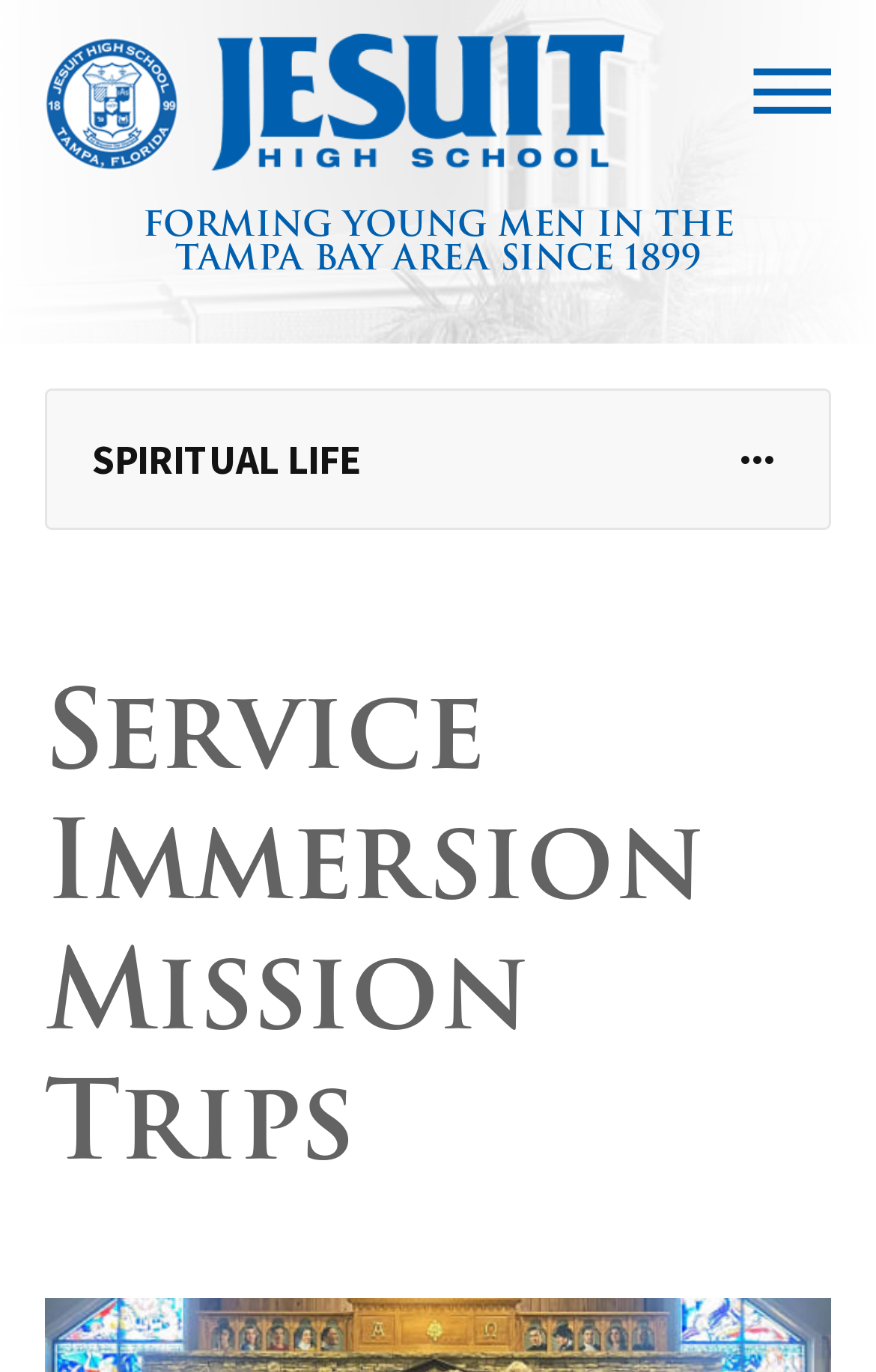What is the name of the school? Based on the screenshot, please respond with a single word or phrase.

Jesuit High School